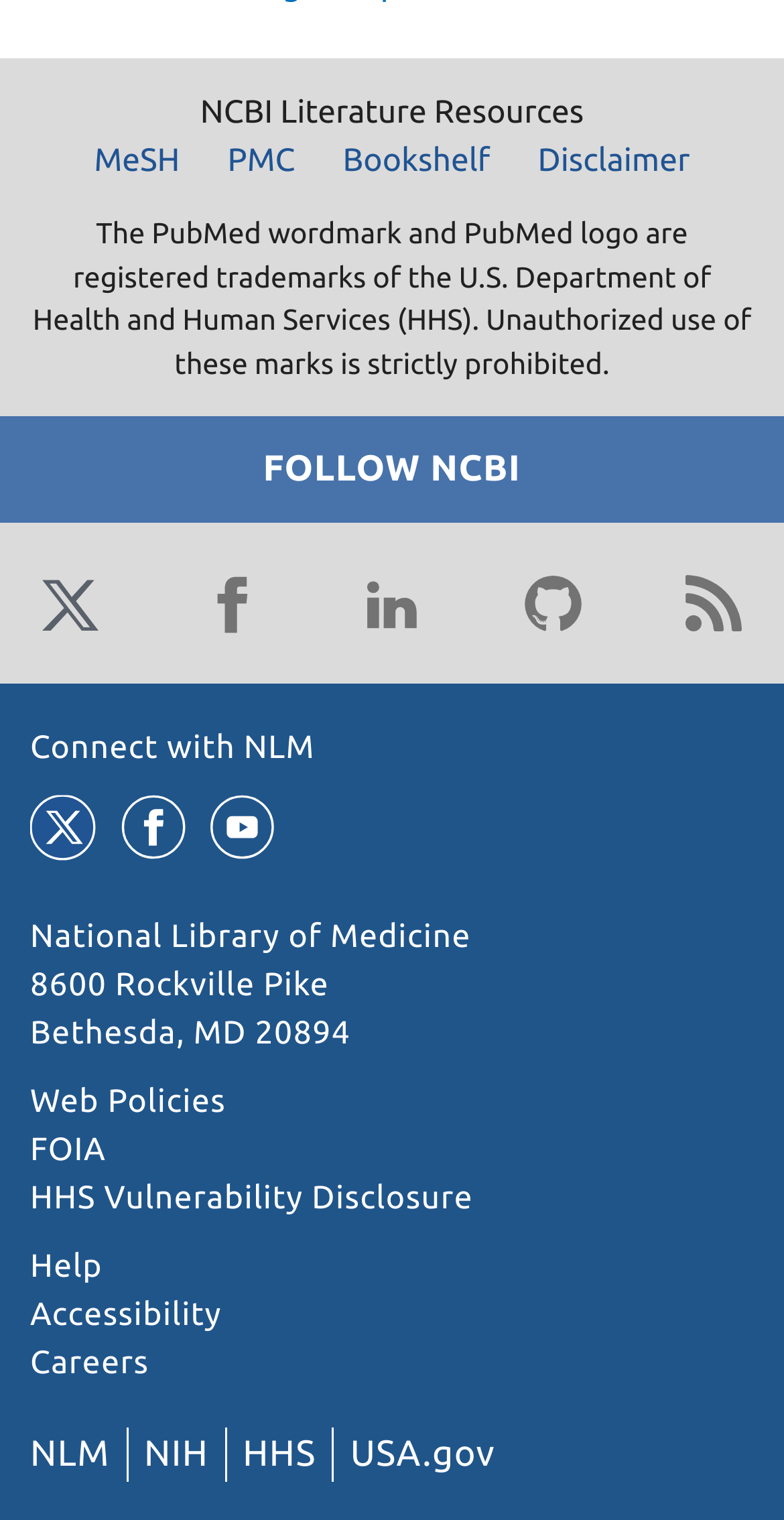Locate the bounding box coordinates of the clickable part needed for the task: "Go to Bookshelf".

[0.412, 0.089, 0.651, 0.121]